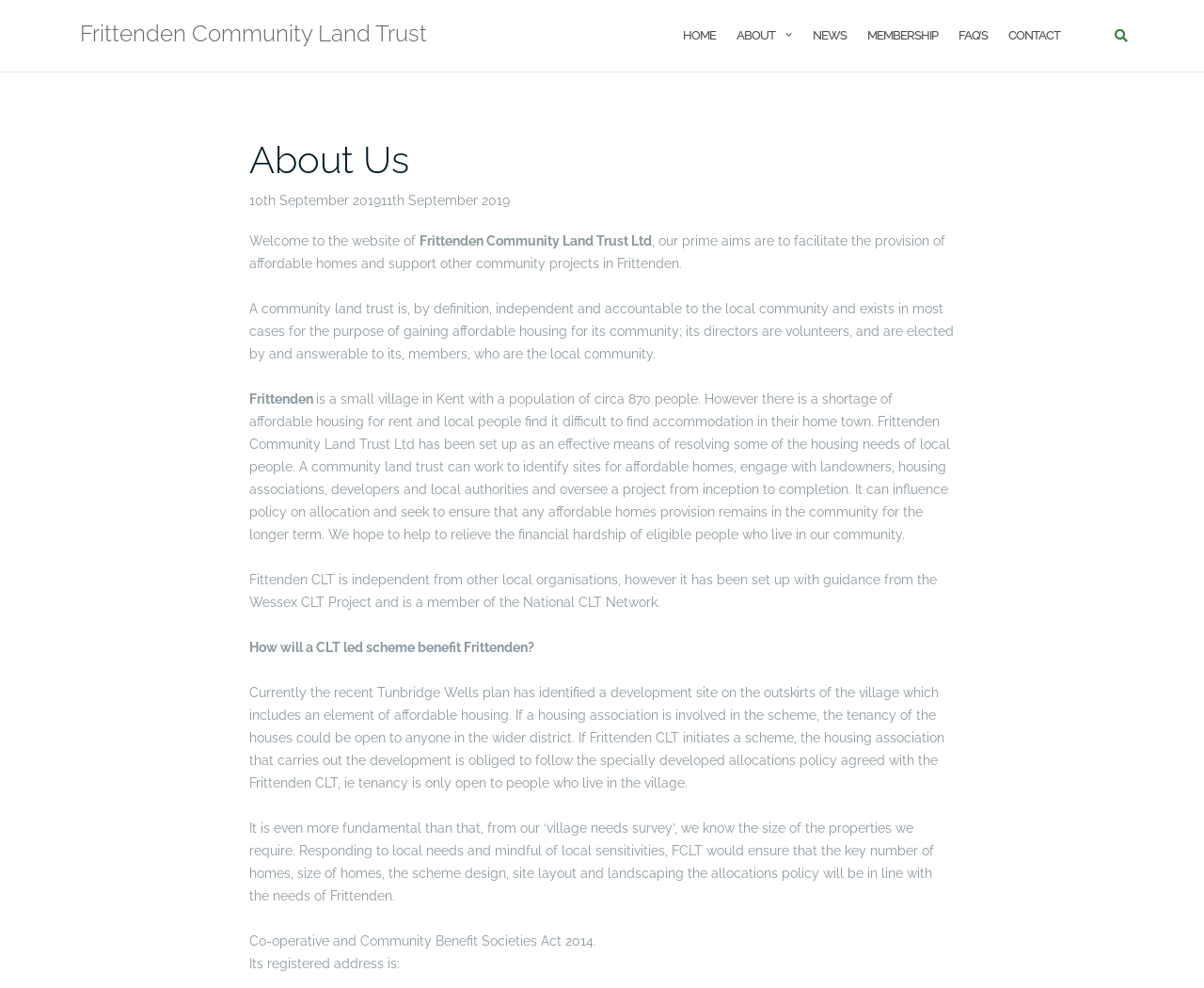Find the bounding box coordinates of the element's region that should be clicked in order to follow the given instruction: "Click on the HOME link". The coordinates should consist of four float numbers between 0 and 1, i.e., [left, top, right, bottom].

[0.567, 0.01, 0.595, 0.062]